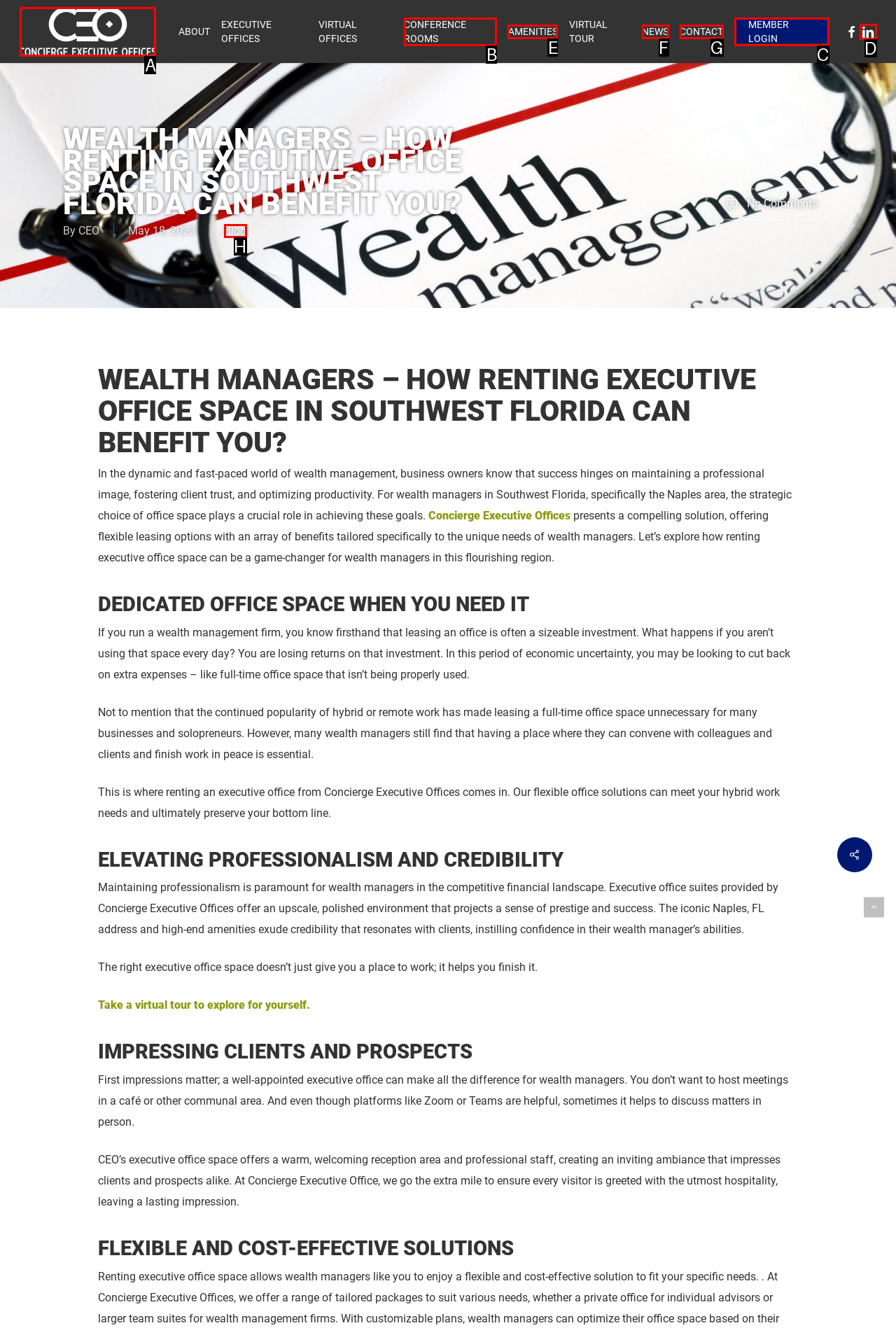Select the option that fits this description: alt="Concierge Executive Offices"
Answer with the corresponding letter directly.

A